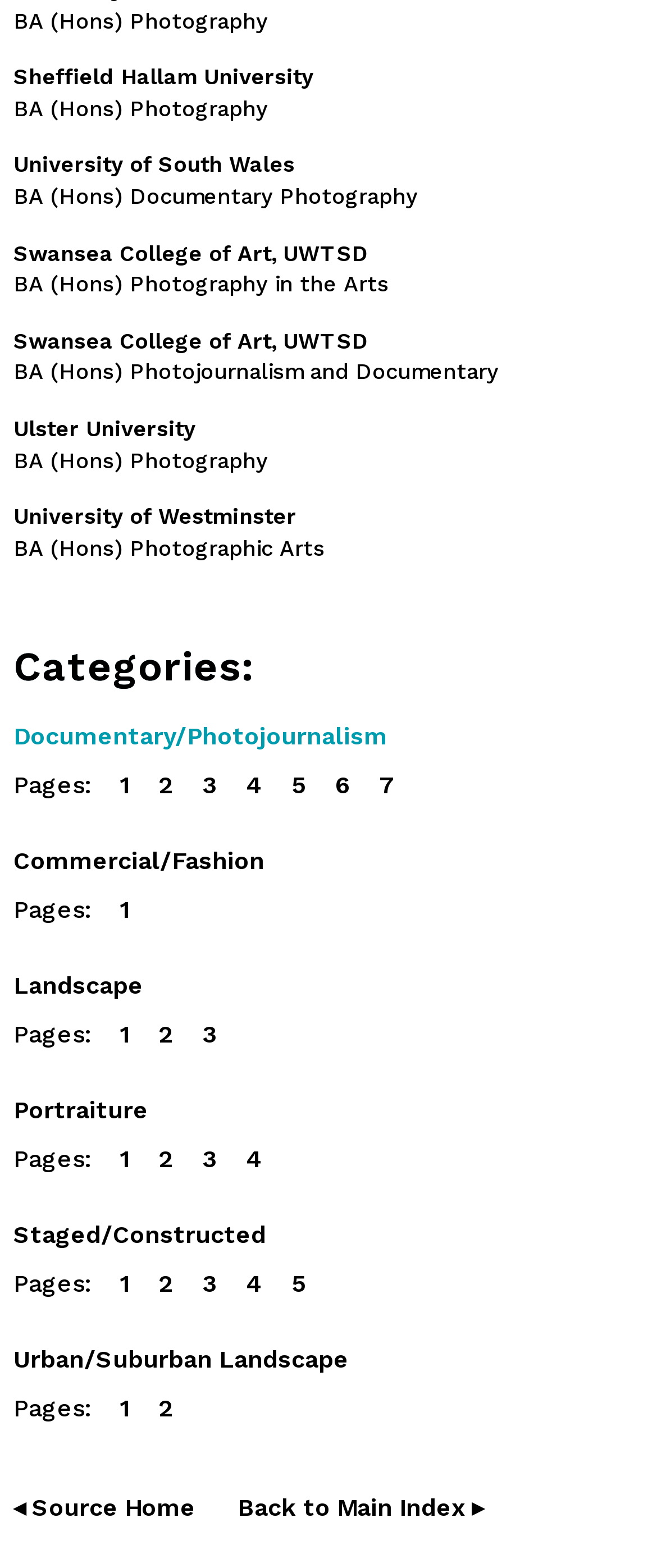Please indicate the bounding box coordinates for the clickable area to complete the following task: "Visit Ulster University BA (Hons) Photography". The coordinates should be specified as four float numbers between 0 and 1, i.e., [left, top, right, bottom].

[0.021, 0.265, 0.408, 0.301]